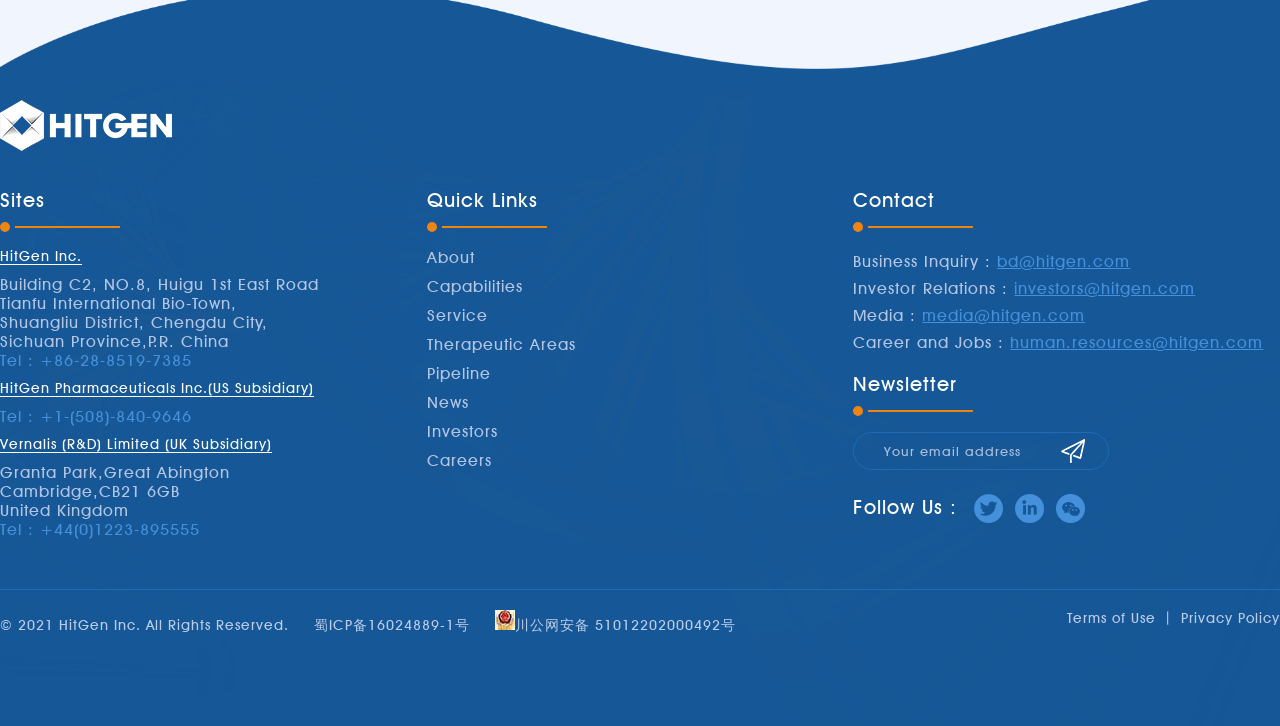Please indicate the bounding box coordinates for the clickable area to complete the following task: "go to reviews". The coordinates should be specified as four float numbers between 0 and 1, i.e., [left, top, right, bottom].

None